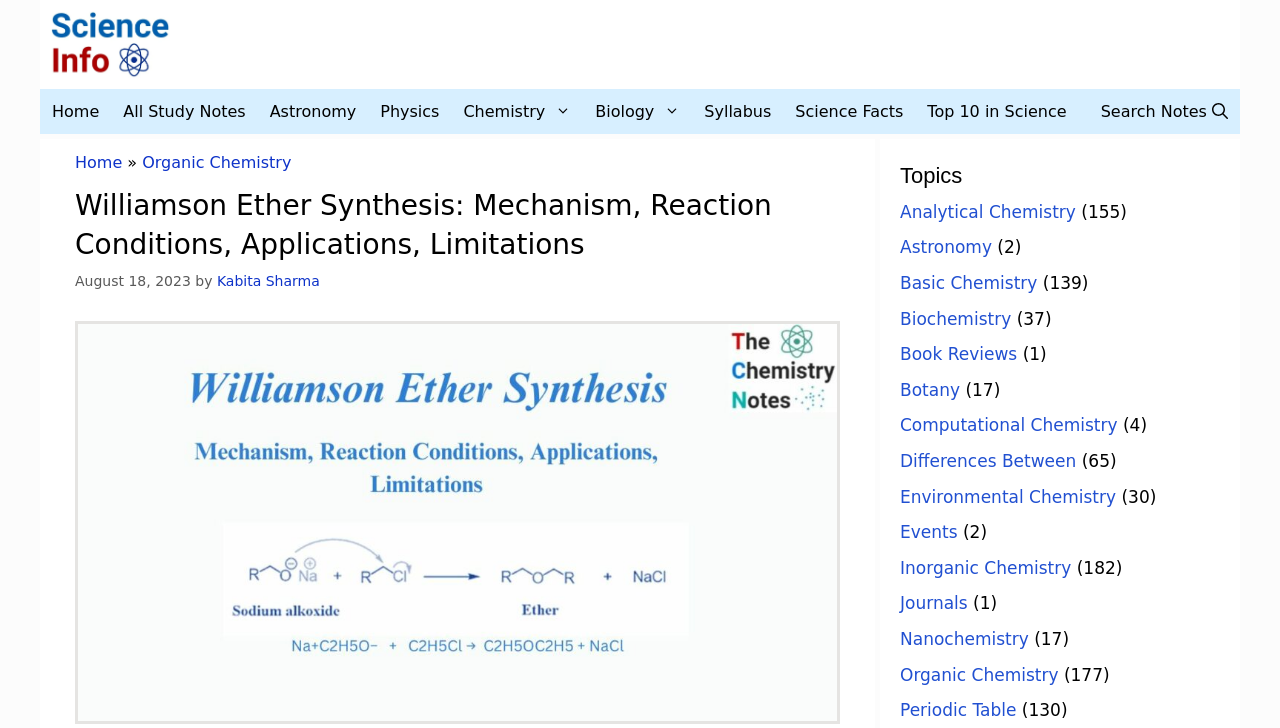Please identify the coordinates of the bounding box that should be clicked to fulfill this instruction: "Click on the 'Home' link".

[0.031, 0.122, 0.087, 0.184]